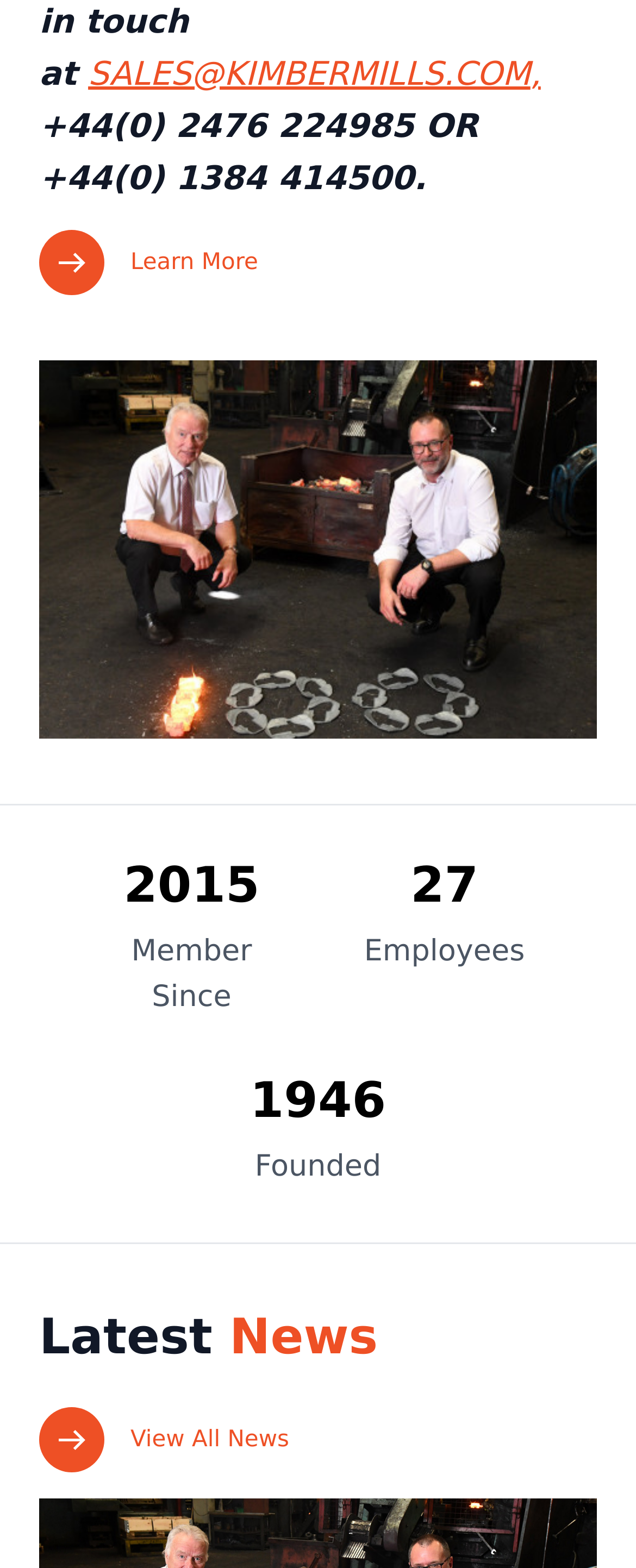How many employees does the company have?
Please answer the question as detailed as possible.

The number of employees can be found in the middle section of the webpage, where it says '27' next to the label 'Employees'.